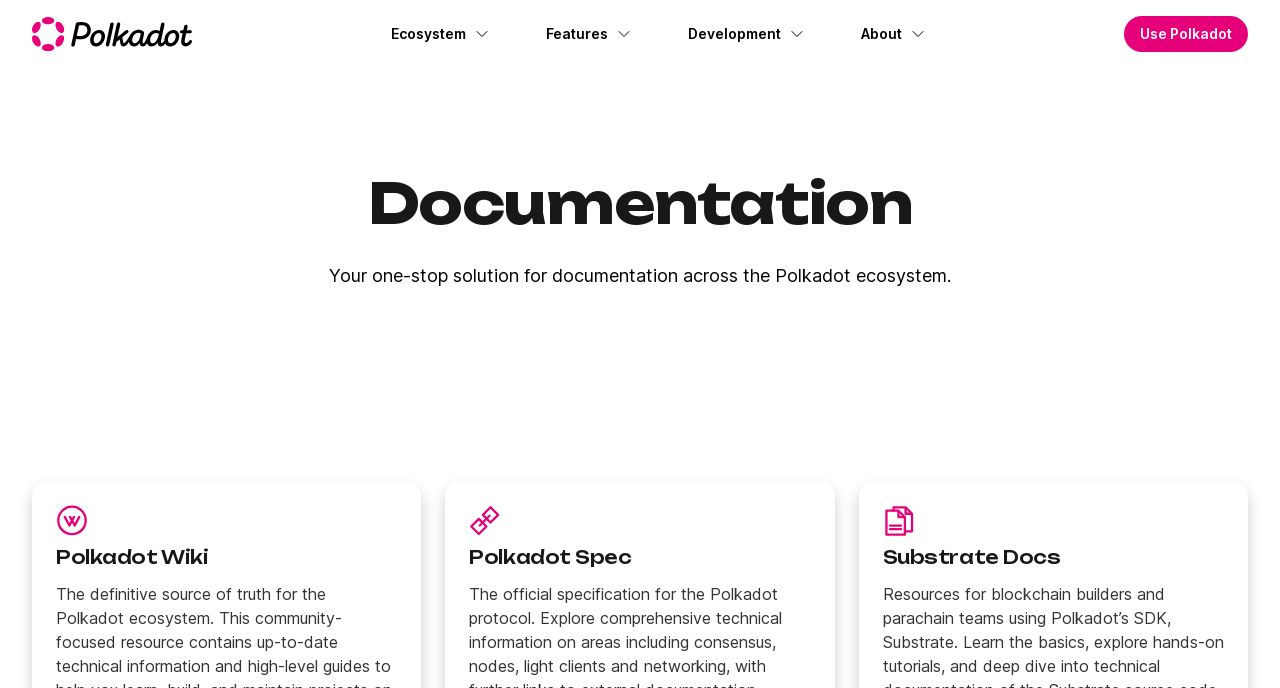What is the name of the ecosystem?
Refer to the screenshot and answer in one word or phrase.

Polkadot